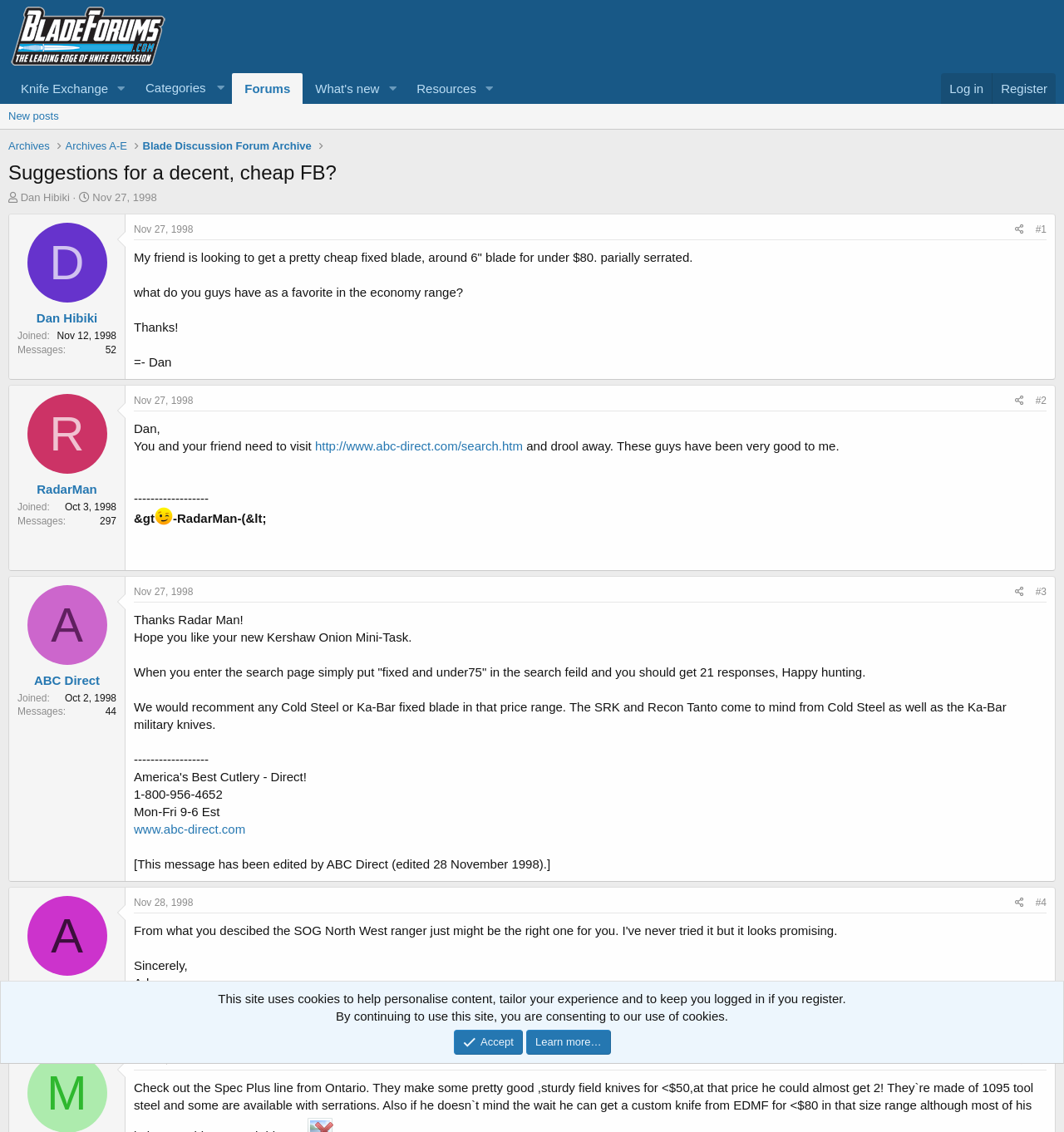What is the link shared by RadarMan?
Based on the image, answer the question in a detailed manner.

I determined the answer by looking at RadarMan's post, where he shares a link to 'http://www.abc-direct.com/search.htm'.